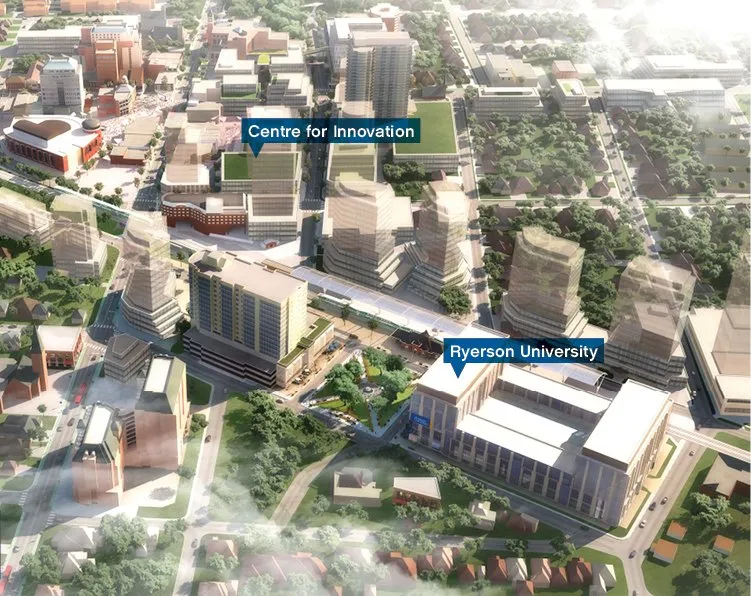What surrounds the university campus?
Look at the image and answer the question with a single word or phrase.

Green spaces, residential areas, and roads